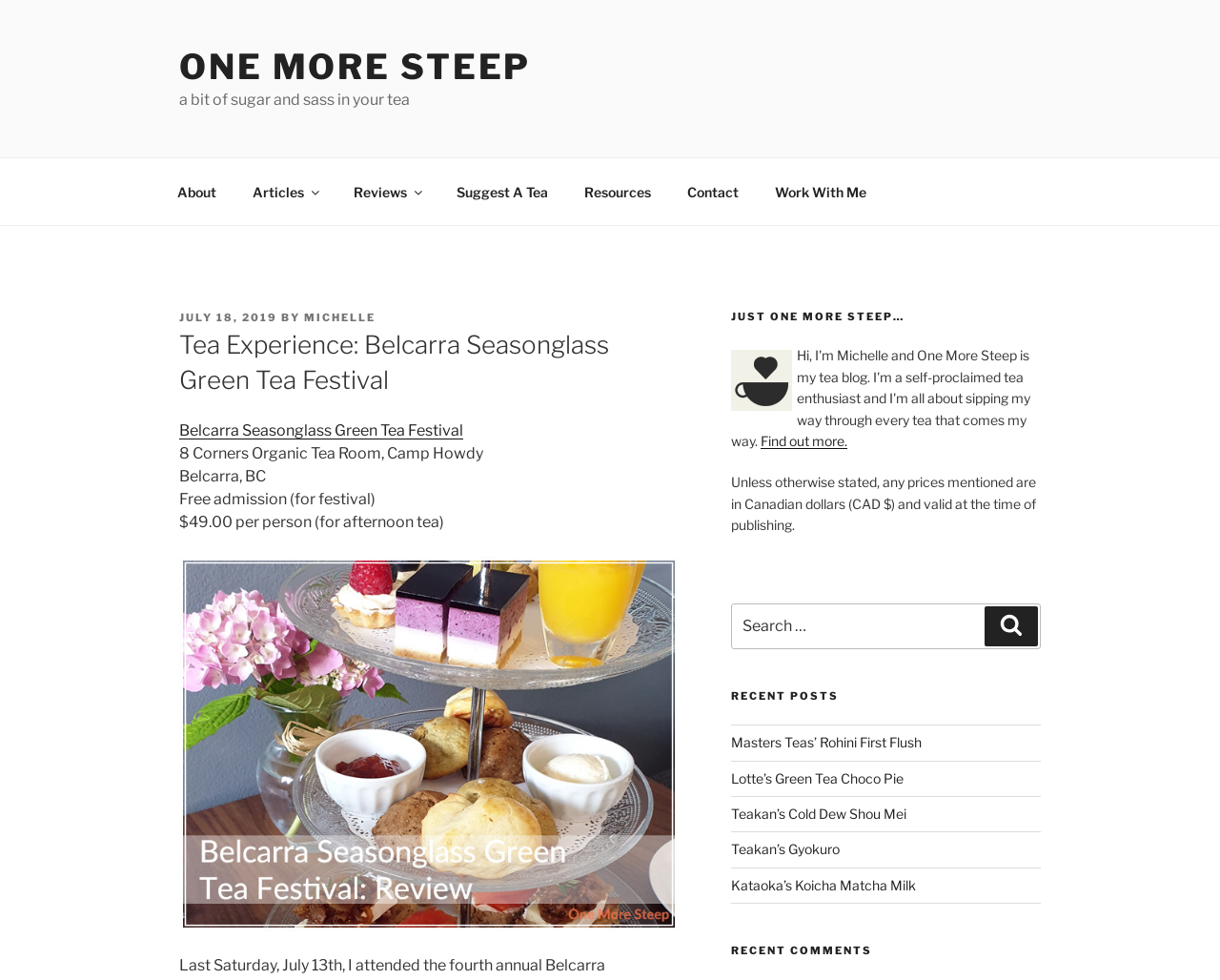Pinpoint the bounding box coordinates of the element to be clicked to execute the instruction: "Search for a keyword".

[0.599, 0.615, 0.853, 0.662]